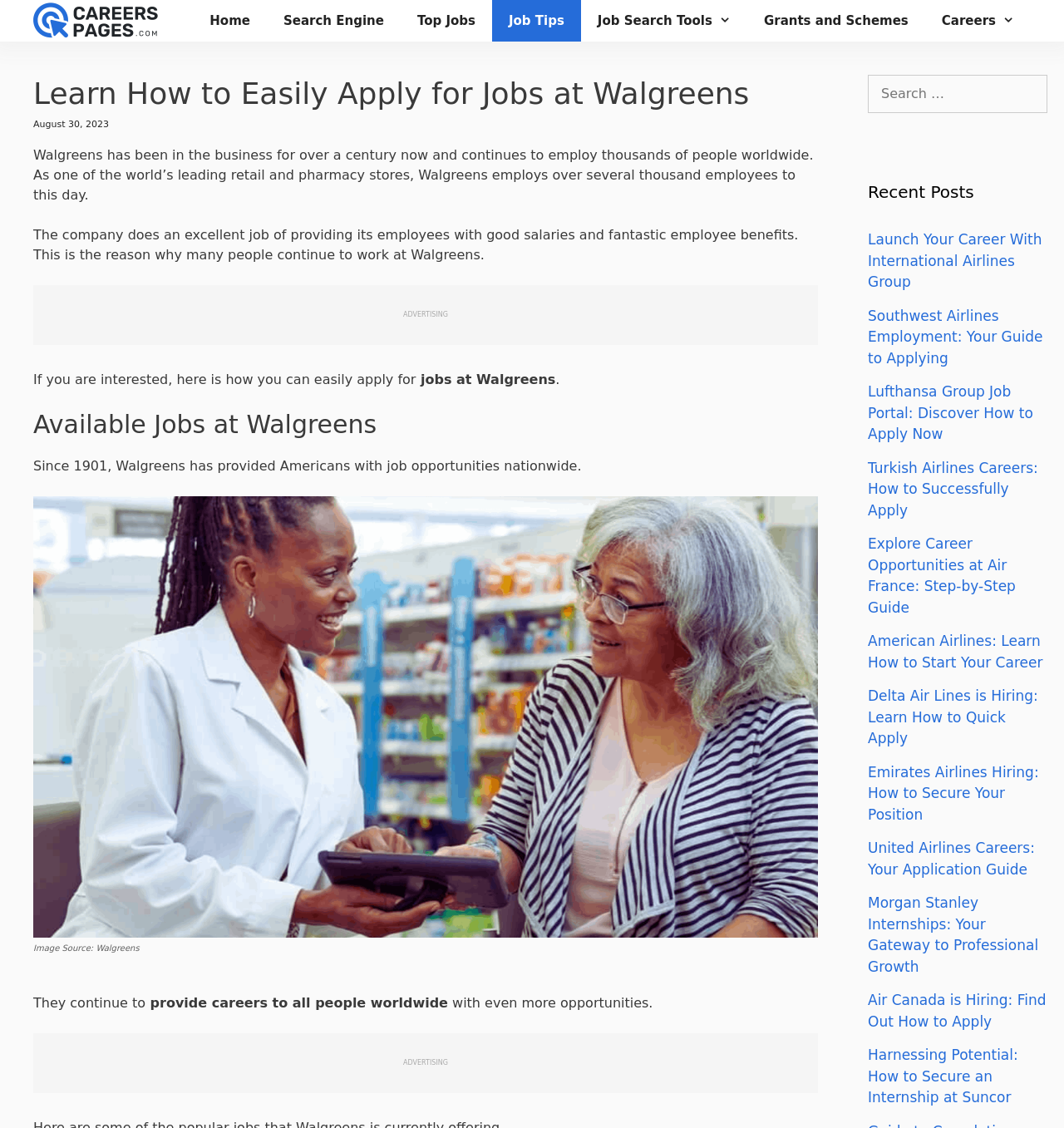Please extract and provide the main headline of the webpage.

Learn How to Easily Apply for Jobs at Walgreens